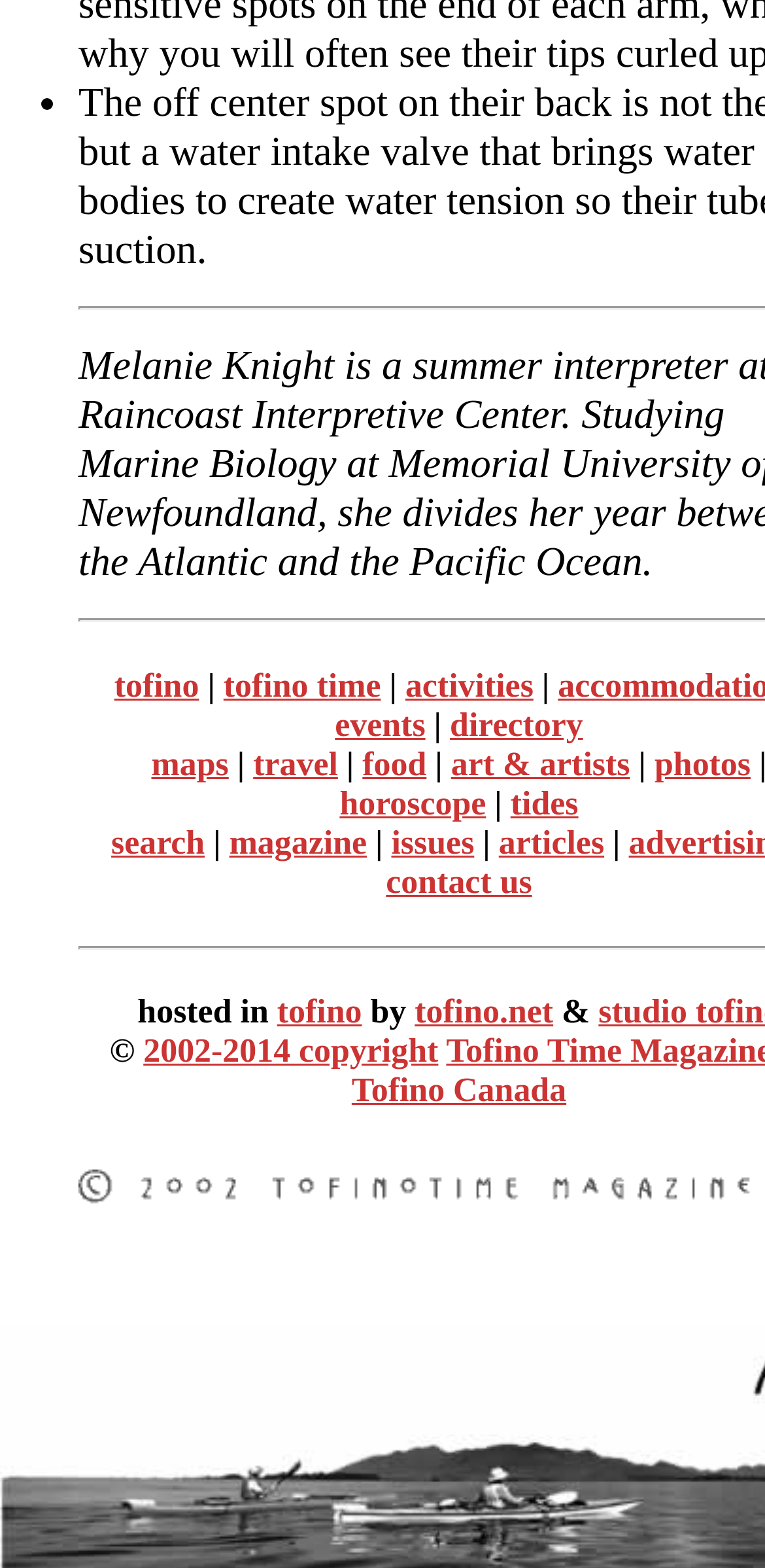Please specify the bounding box coordinates for the clickable region that will help you carry out the instruction: "contact us".

[0.505, 0.55, 0.695, 0.574]